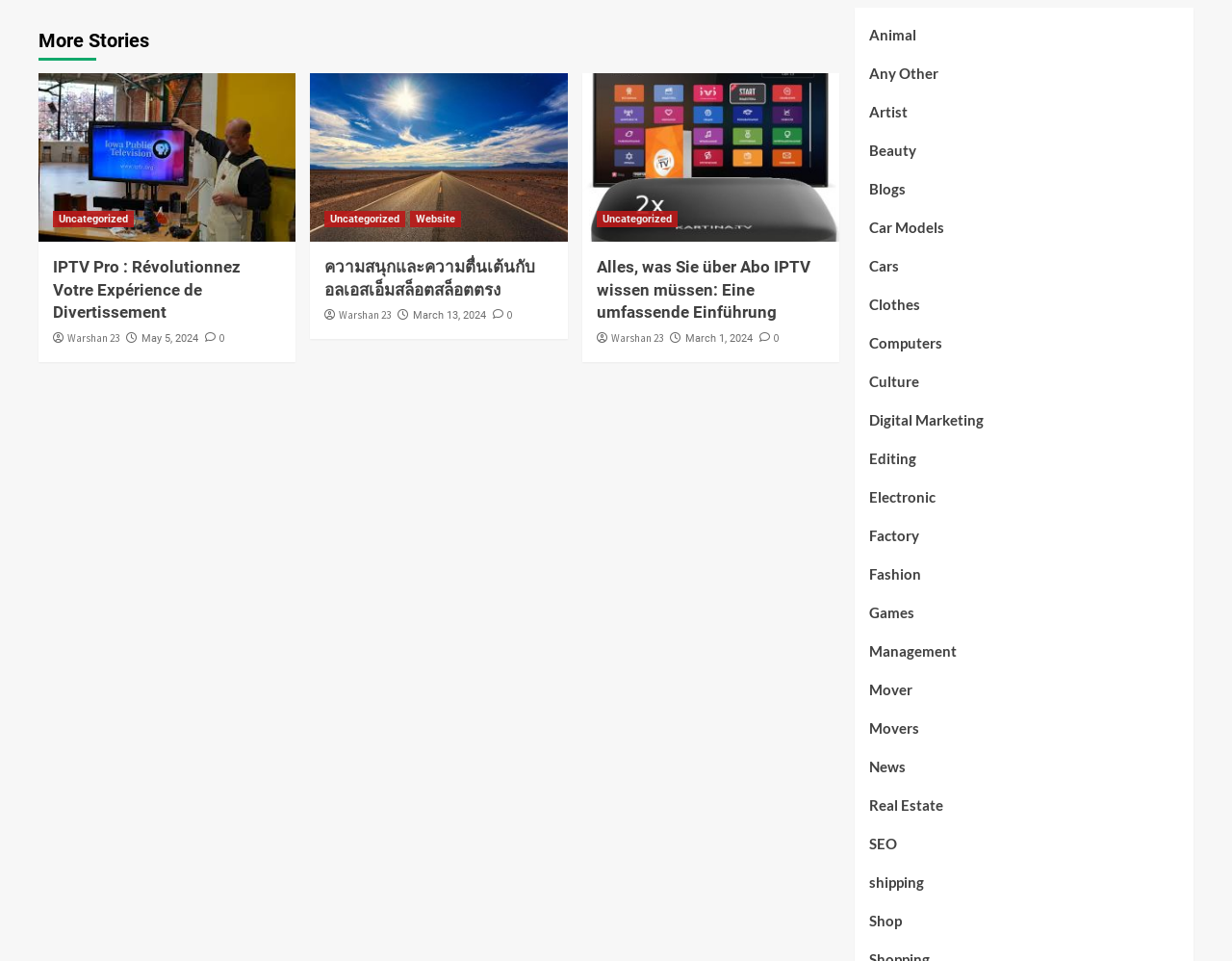Please find the bounding box for the UI component described as follows: "March 1, 2024".

[0.556, 0.346, 0.611, 0.359]